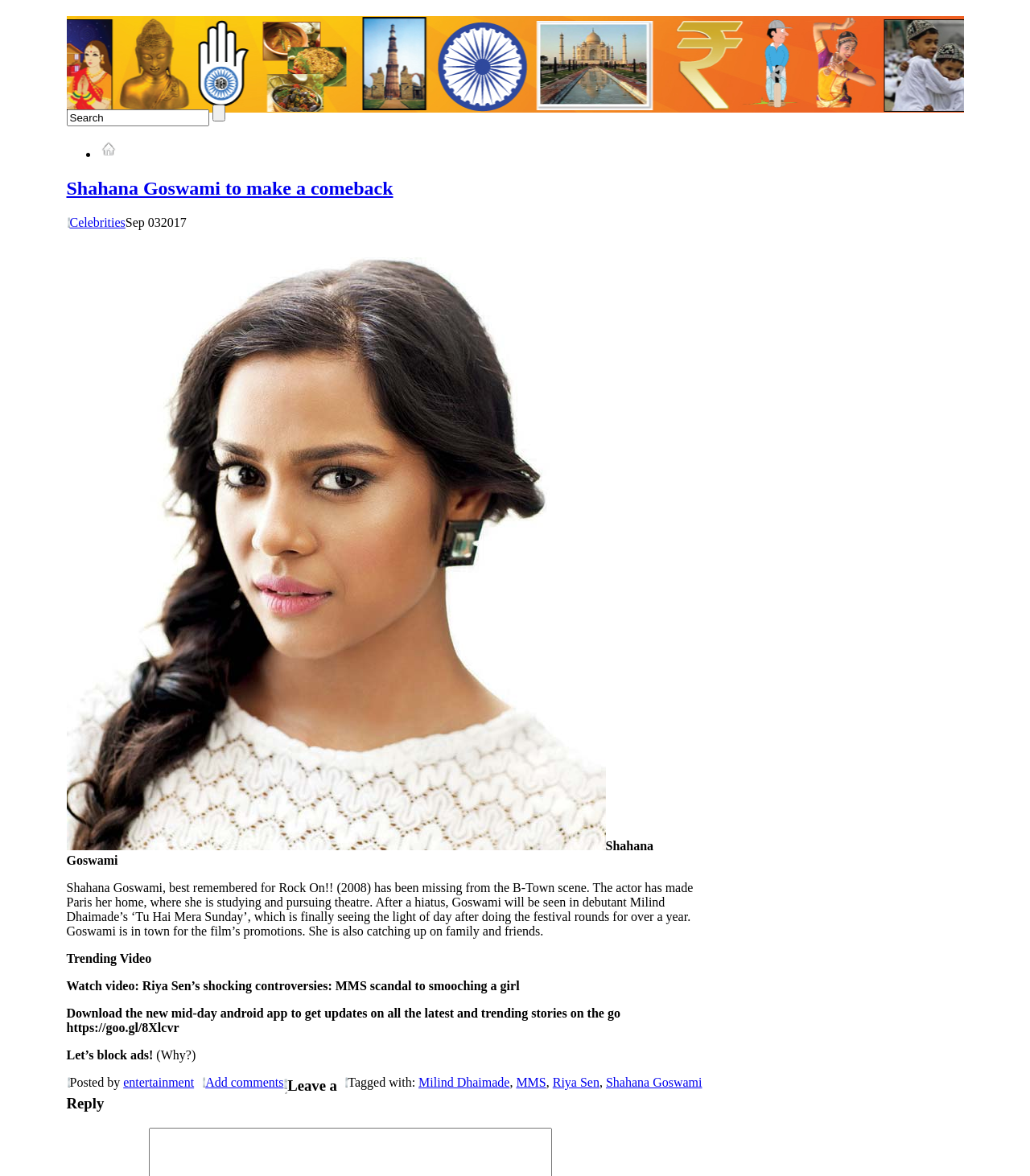Elaborate on the webpage's design and content in a detailed caption.

The webpage is about Shahana Goswami's comeback to the film industry. At the top, there is a search bar with a "Search" label and a button next to it. Below the search bar, there is a navigation menu with a "Home" link accompanied by a small icon. 

The main content of the webpage is divided into two sections. The top section has a large heading that reads "Shahana Goswami to make a comeback" and is accompanied by a smaller text that mentions the date "Sep 03, 2017". Below the heading, there is a paragraph of text that describes Shahana Goswami's absence from the film industry and her upcoming project "Tu Hai Mera Sunday". 

To the left of the text, there is a large image of Shahana Goswami. Below the image, there are several links and texts, including a "Trending Video" section, a promotional message to download an app, and a call to action to block ads. 

At the bottom of the page, there is a section for comments, with a heading that reads "Leave a Reply". The section also includes links to the author of the post, tags related to the article, and a link to add comments.